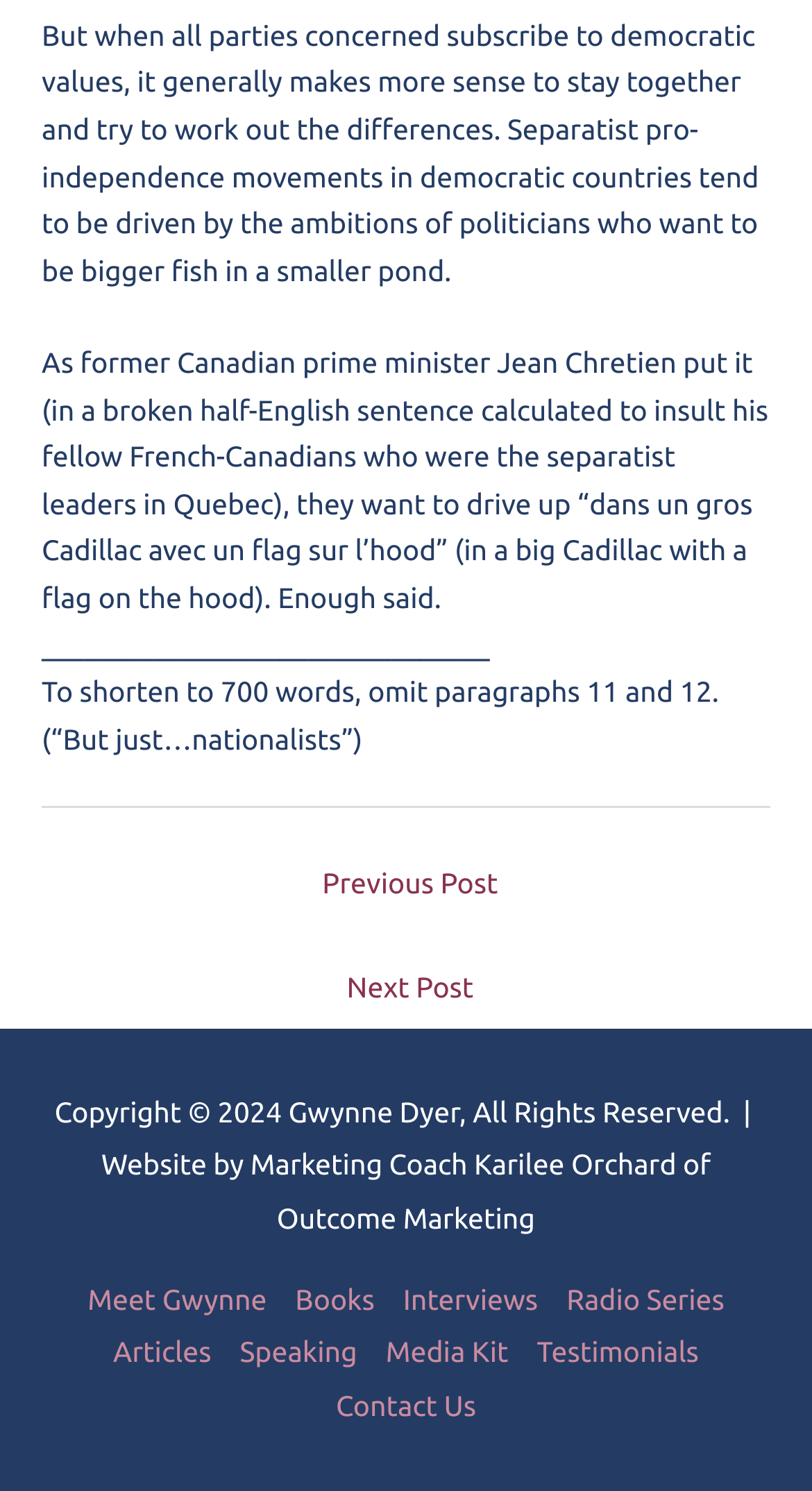Determine the bounding box coordinates of the clickable region to carry out the instruction: "contact us".

[0.396, 0.931, 0.604, 0.954]